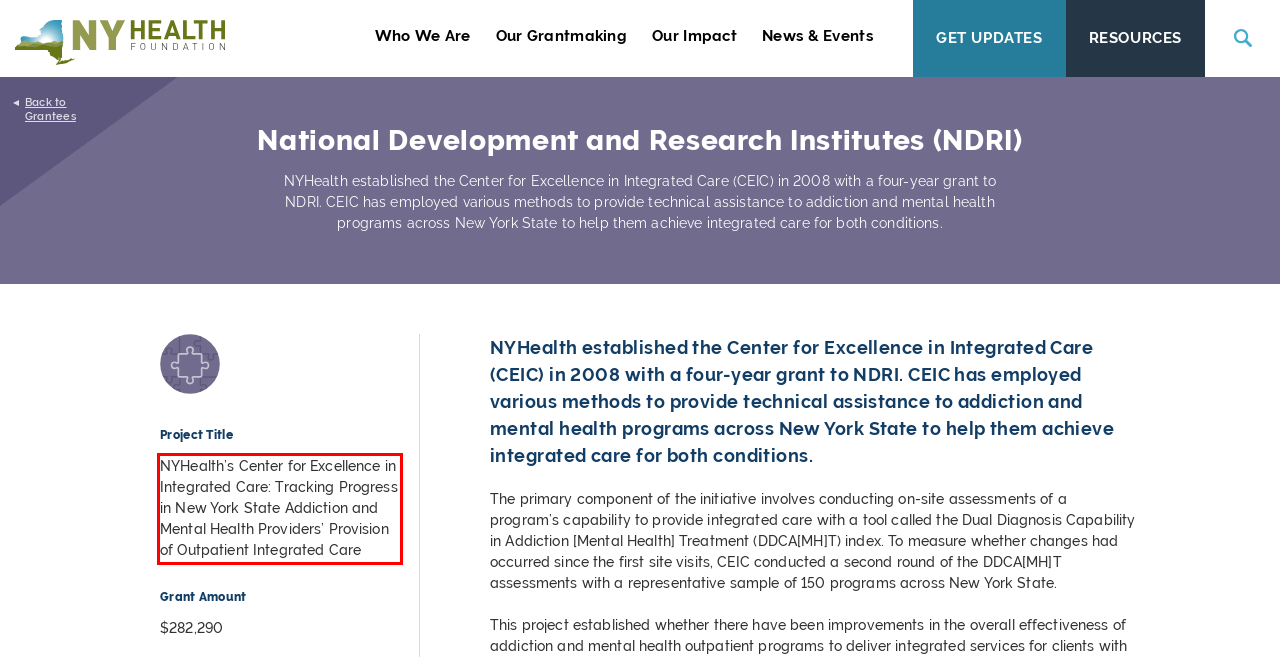Given a screenshot of a webpage, identify the red bounding box and perform OCR to recognize the text within that box.

NYHealth’s Center for Excellence in Integrated Care: Tracking Progress in New York State Addiction and Mental Health Providers’ Provision of Outpatient Integrated Care